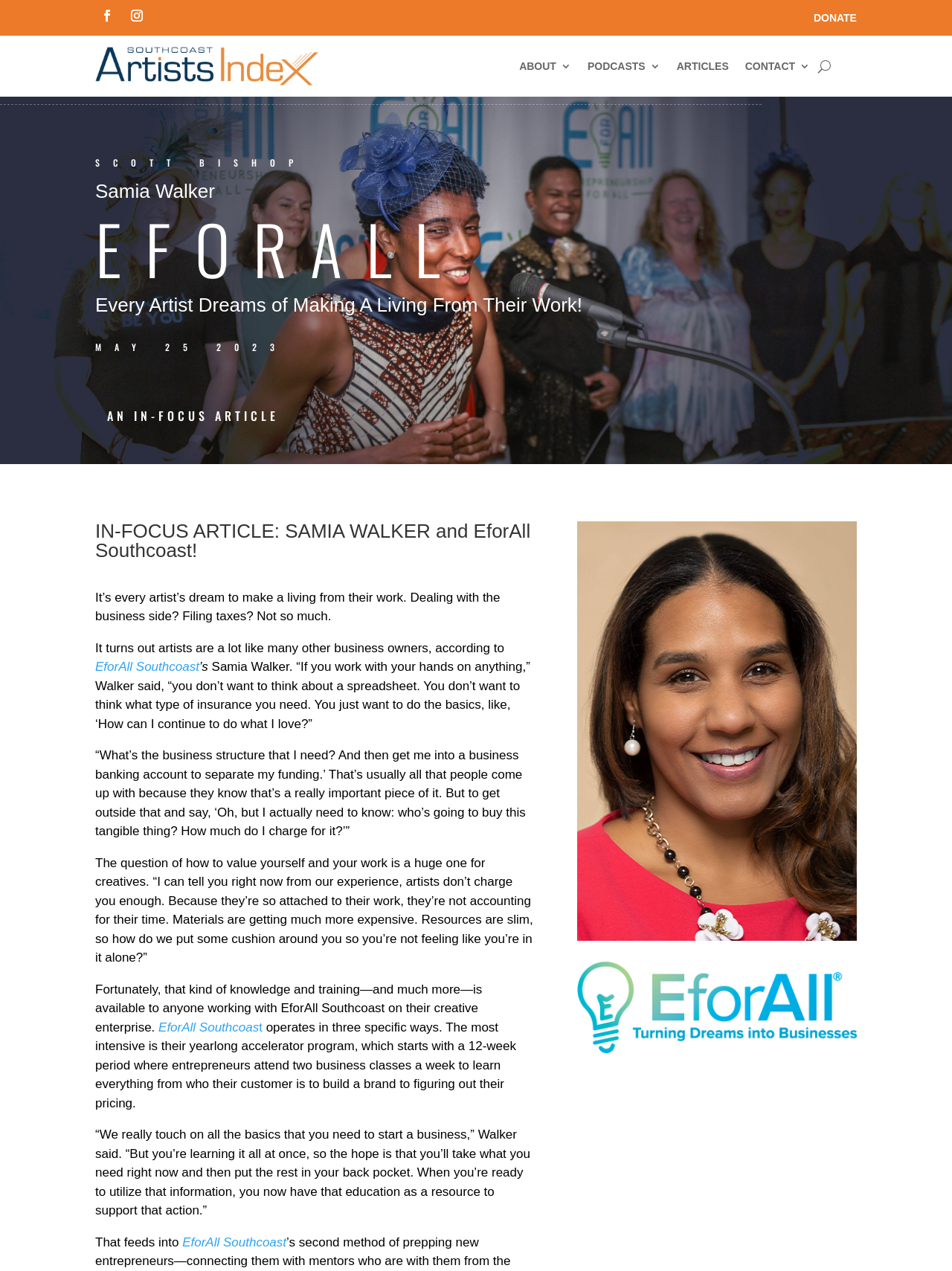Describe every aspect of the webpage in a detailed manner.

This webpage is about an in-focus article featuring Samia Walker and EforAll Southcoast. At the top, there are several links, including "DONATE" and navigation links like "ABOUT 3", "PODCASTS 3", "ARTICLES", and "CONTACT 3". 

Below these links, there is a section with three headings: "SCOTT BISHOP", "Samia Walker", and "EFORALL". Following this section, there is a heading "Every Artist Dreams of Making A Living From Their Work!" and a few more headings with no text. 

Next, there is a date "MAY 25 2023" and a link "AN IN-FOCUS ARTICLE". Below this link, there is a main heading "IN-FOCUS ARTICLE: SAMIA WALKER and EforAll Southcoast!".

The main content of the article starts with a paragraph of text, followed by several more paragraphs discussing the challenges artists face in dealing with the business side of their work. The article quotes Samia Walker, who explains the importance of knowing how to value oneself and one's work. 

Throughout the article, there are two images, one located above the main content and the other below the middle of the article. There are also several links to "EforAll Southcoast" scattered throughout the article. The article concludes with a description of how EforAll Southcoast operates, including a yearlong accelerator program that teaches entrepreneurs the basics of starting a business.